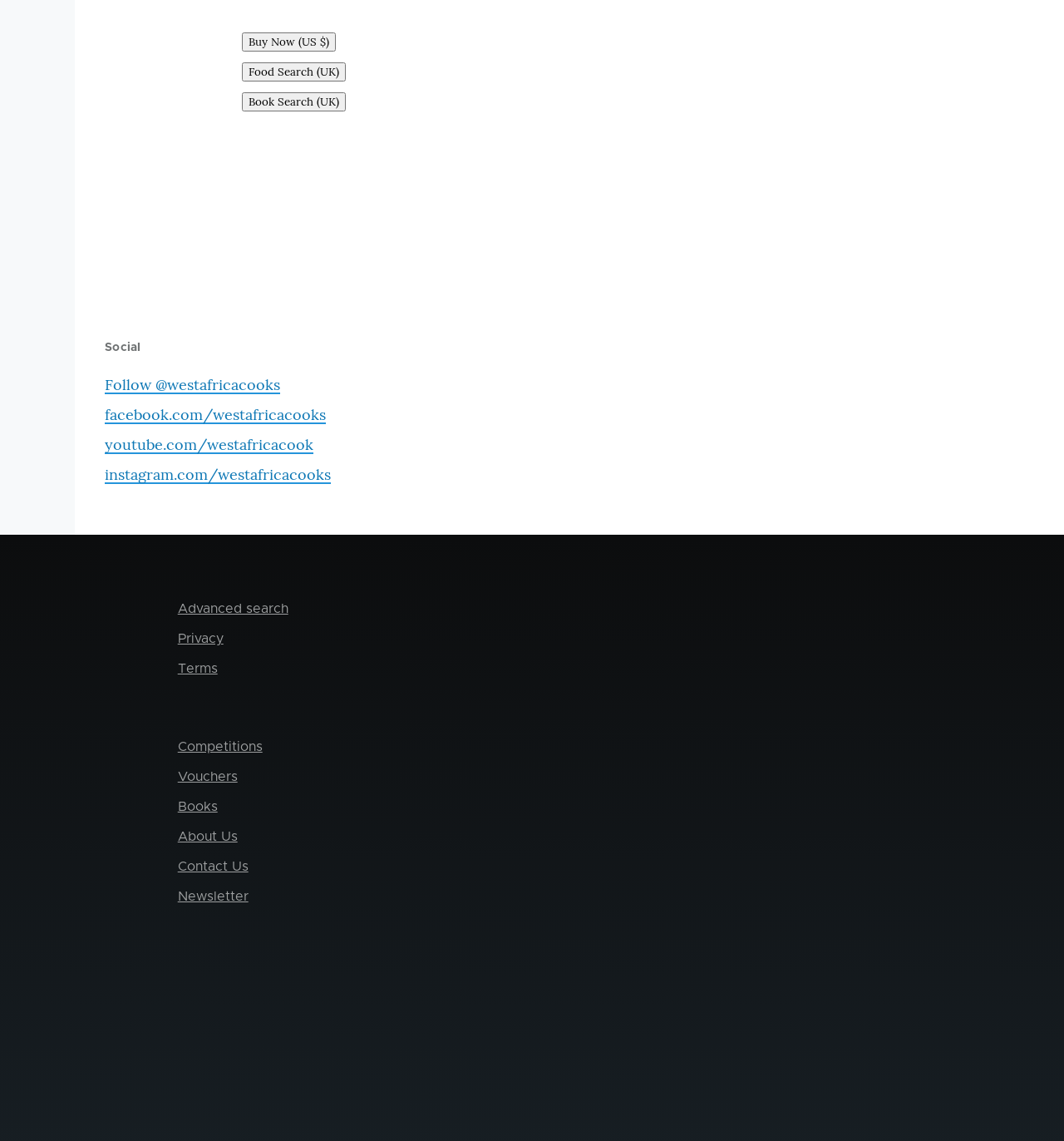Use a single word or phrase to answer this question: 
What is the second link under 'Social'?

facebook.com/westafricacooks